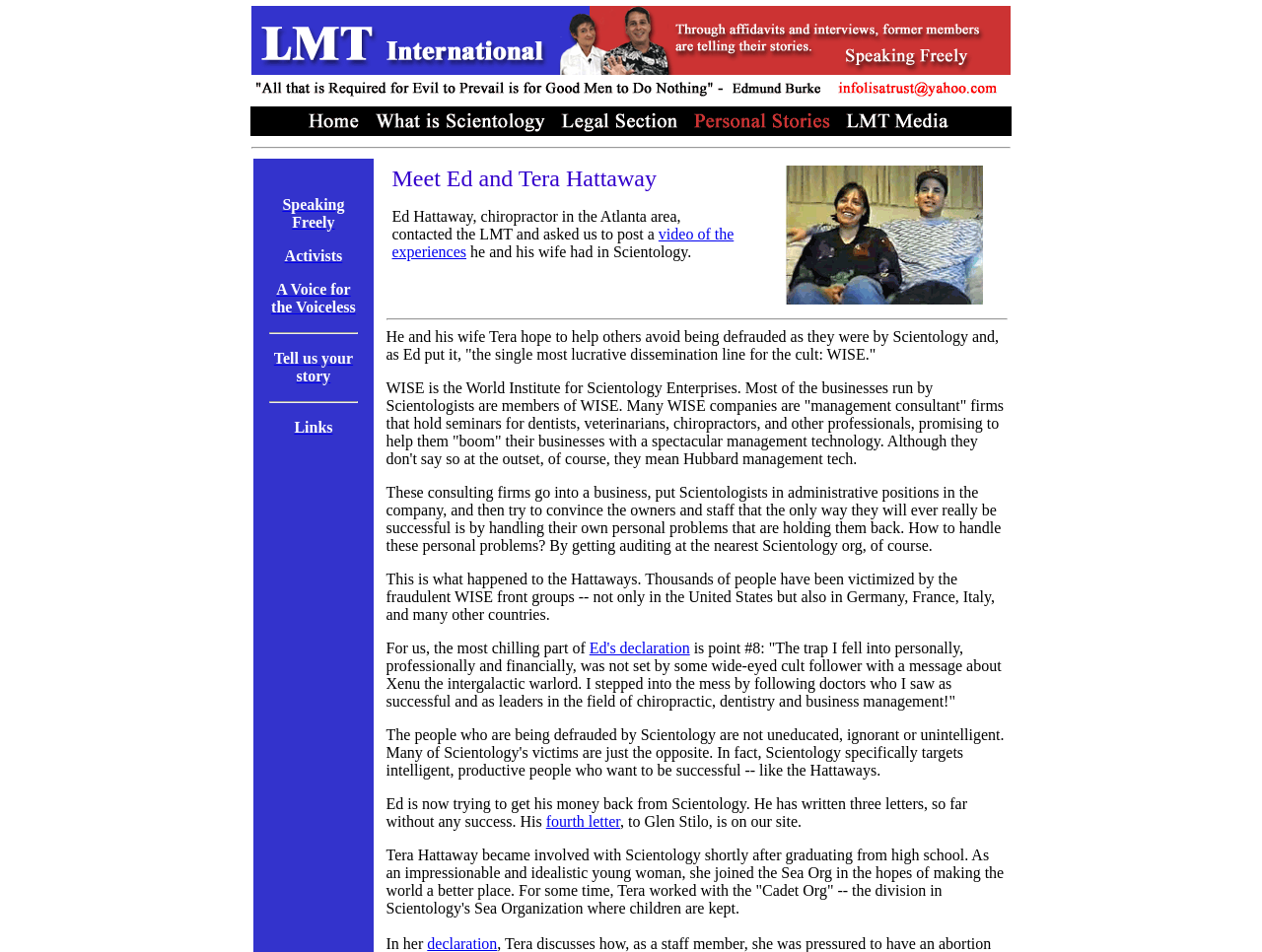Please locate the clickable area by providing the bounding box coordinates to follow this instruction: "Click the link 'video of the experiences'".

[0.311, 0.237, 0.581, 0.273]